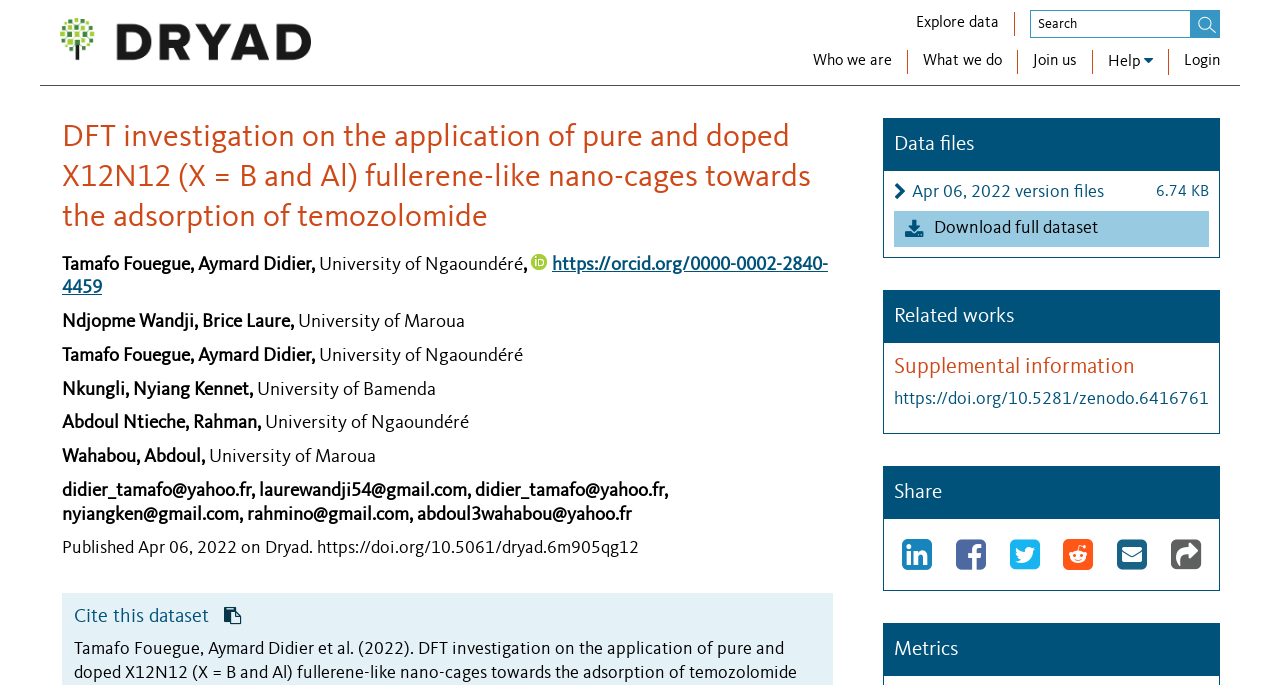Find and provide the bounding box coordinates for the UI element described with: "Copy link to this page".

[0.915, 0.784, 0.938, 0.836]